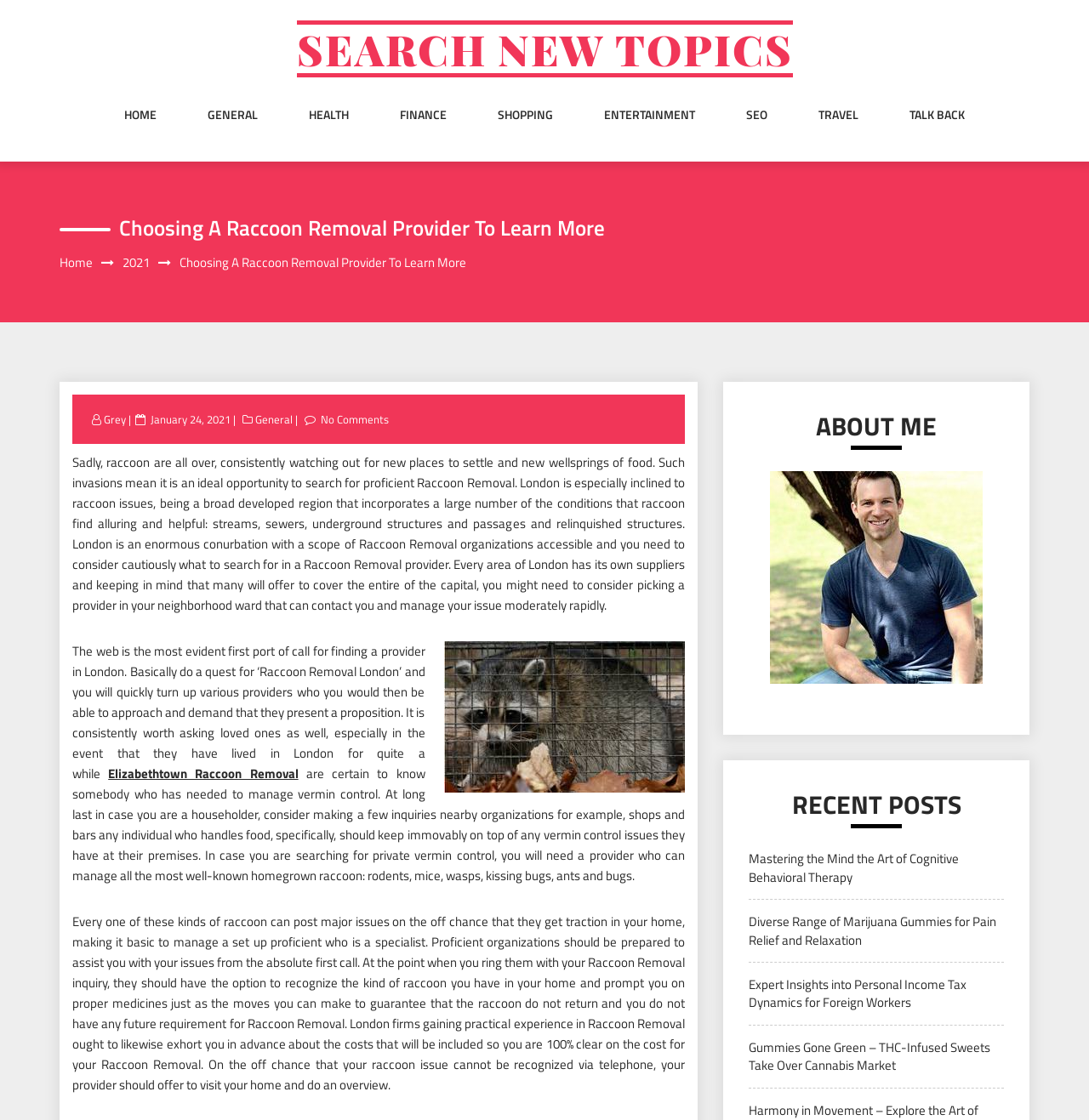Provide the bounding box coordinates of the HTML element this sentence describes: "January 24, 2021".

[0.136, 0.367, 0.214, 0.382]